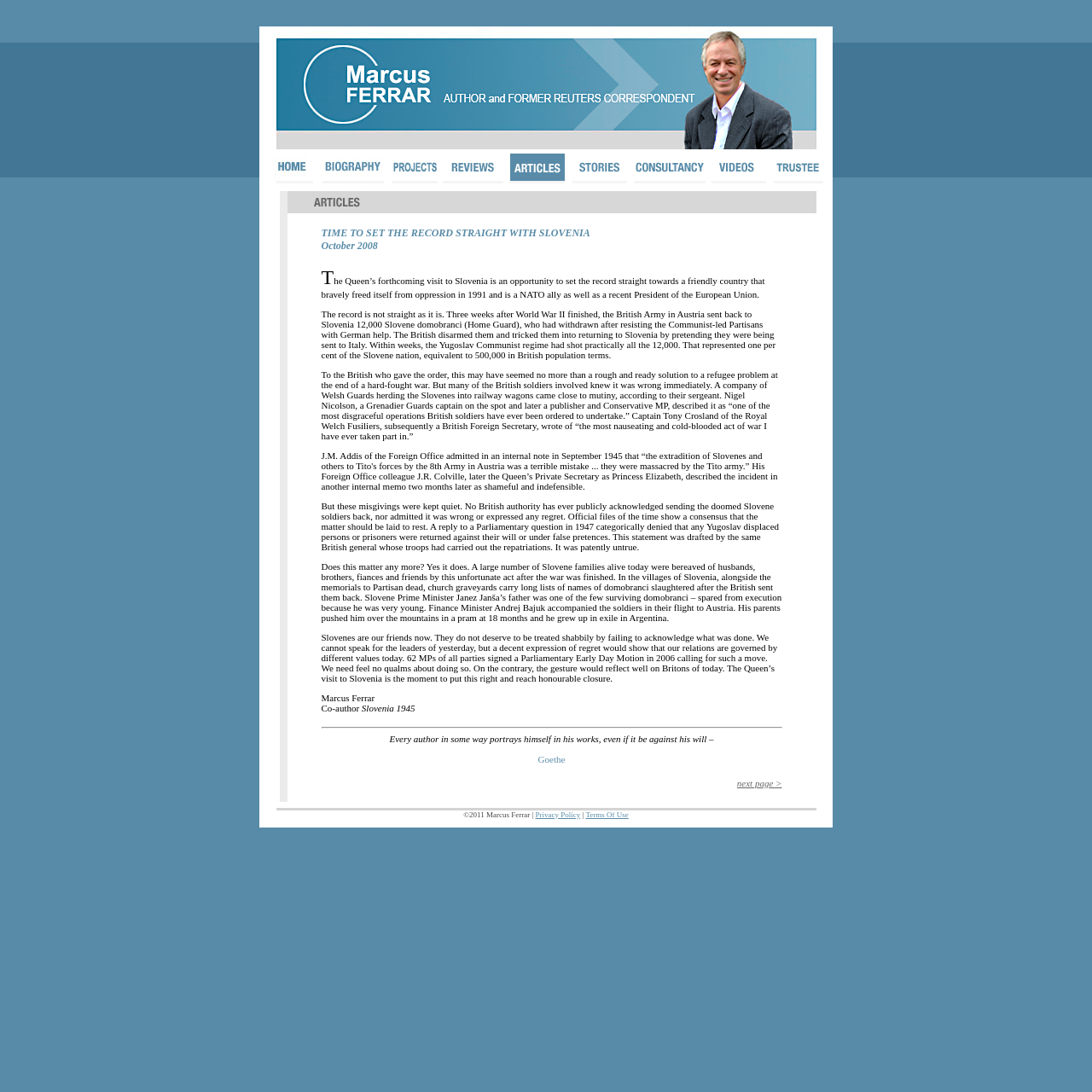Determine the bounding box for the HTML element described here: "Terms Of Use". The coordinates should be given as [left, top, right, bottom] with each number being a float between 0 and 1.

[0.536, 0.742, 0.576, 0.75]